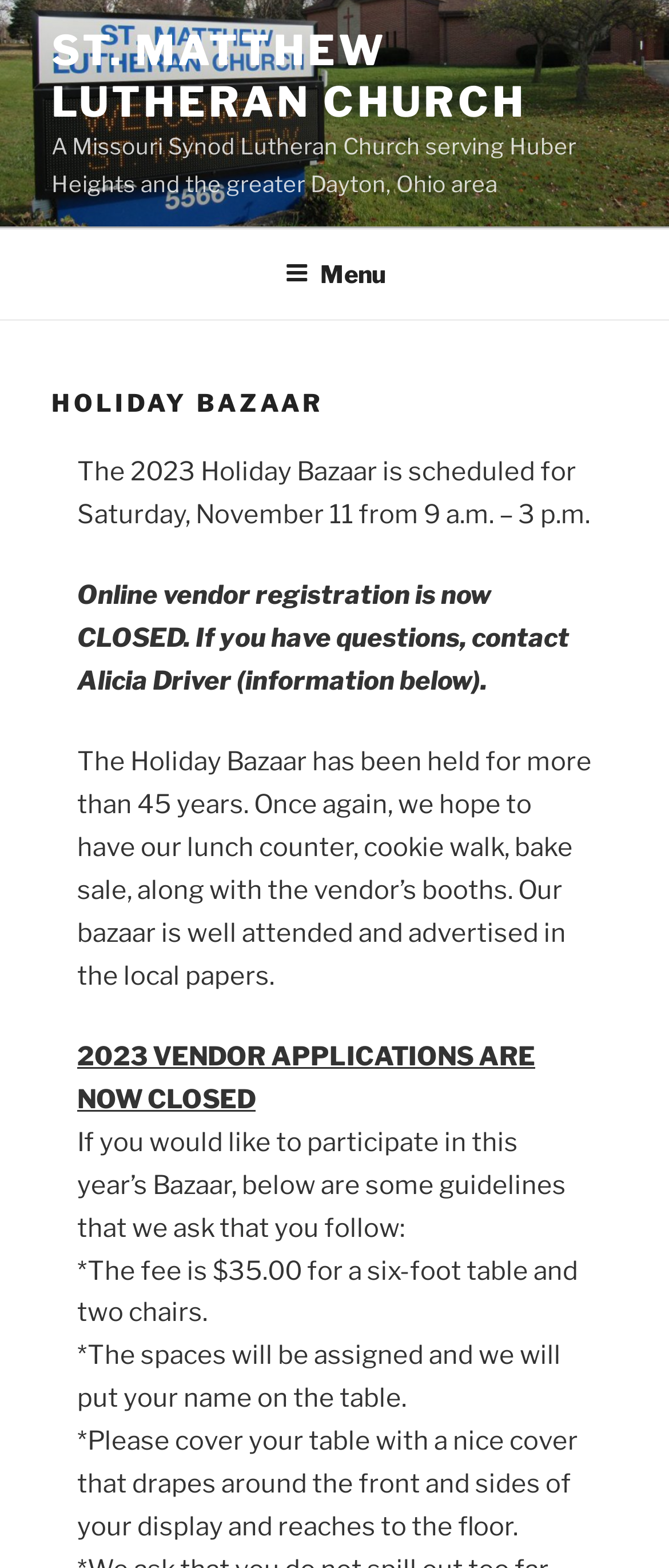Please find the bounding box for the UI component described as follows: "St. Matthew Lutheran Church".

[0.077, 0.016, 0.787, 0.081]